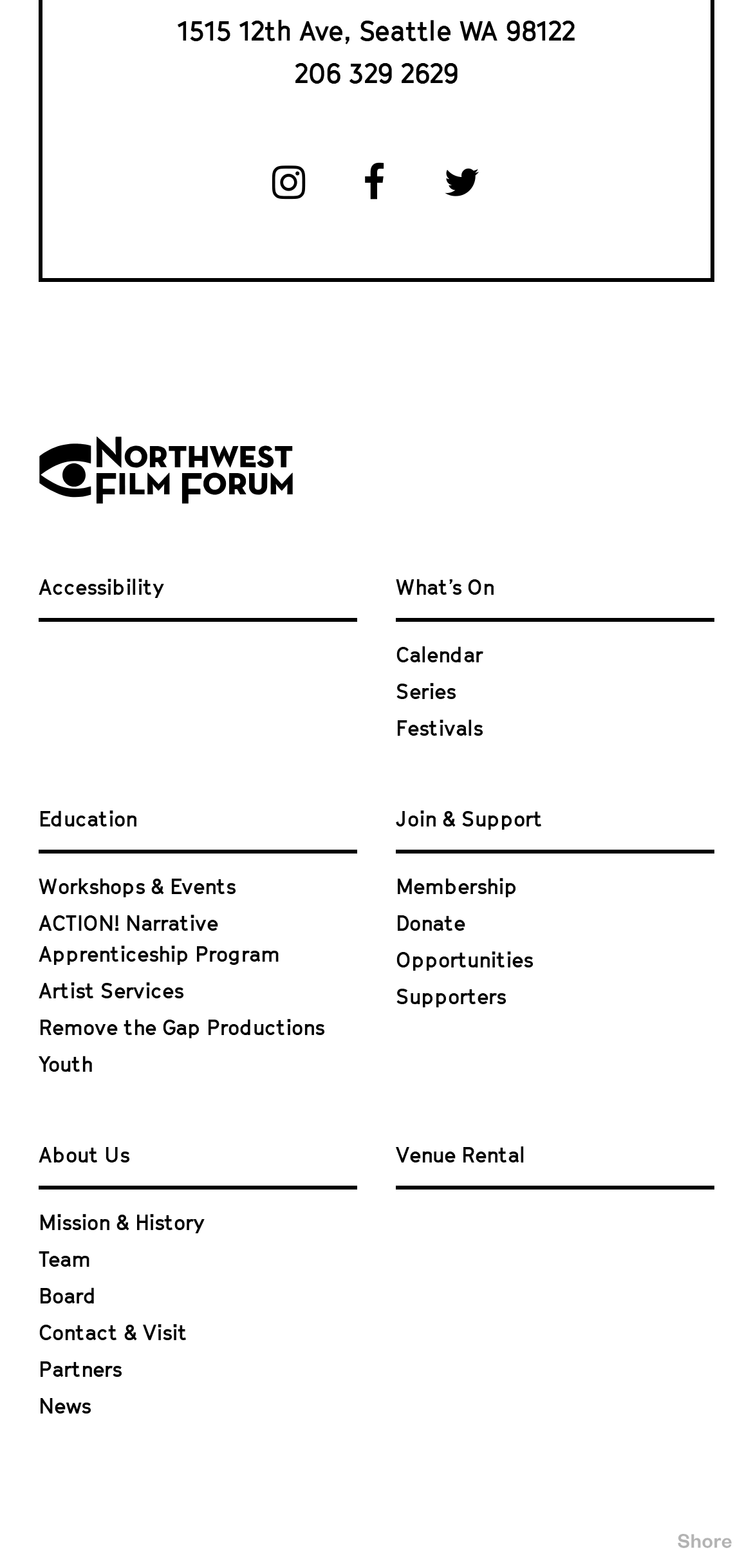From the webpage screenshot, identify the region described by Youth. Provide the bounding box coordinates as (top-left x, top-left y, bottom-right x, bottom-right y), with each value being a floating point number between 0 and 1.

[0.051, 0.675, 0.123, 0.684]